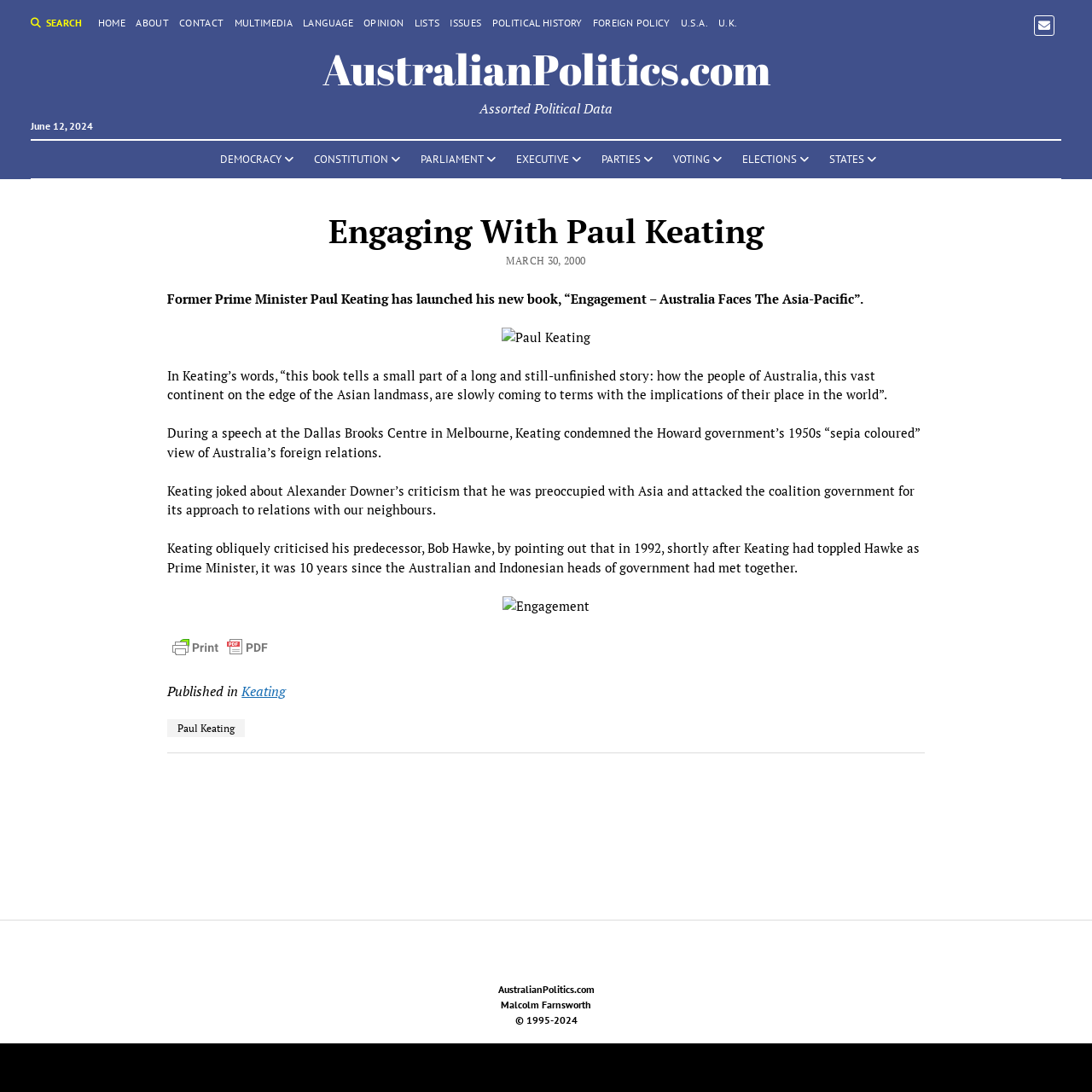Pinpoint the bounding box coordinates of the area that should be clicked to complete the following instruction: "Visit the main Beeston Fields web site". The coordinates must be given as four float numbers between 0 and 1, i.e., [left, top, right, bottom].

None